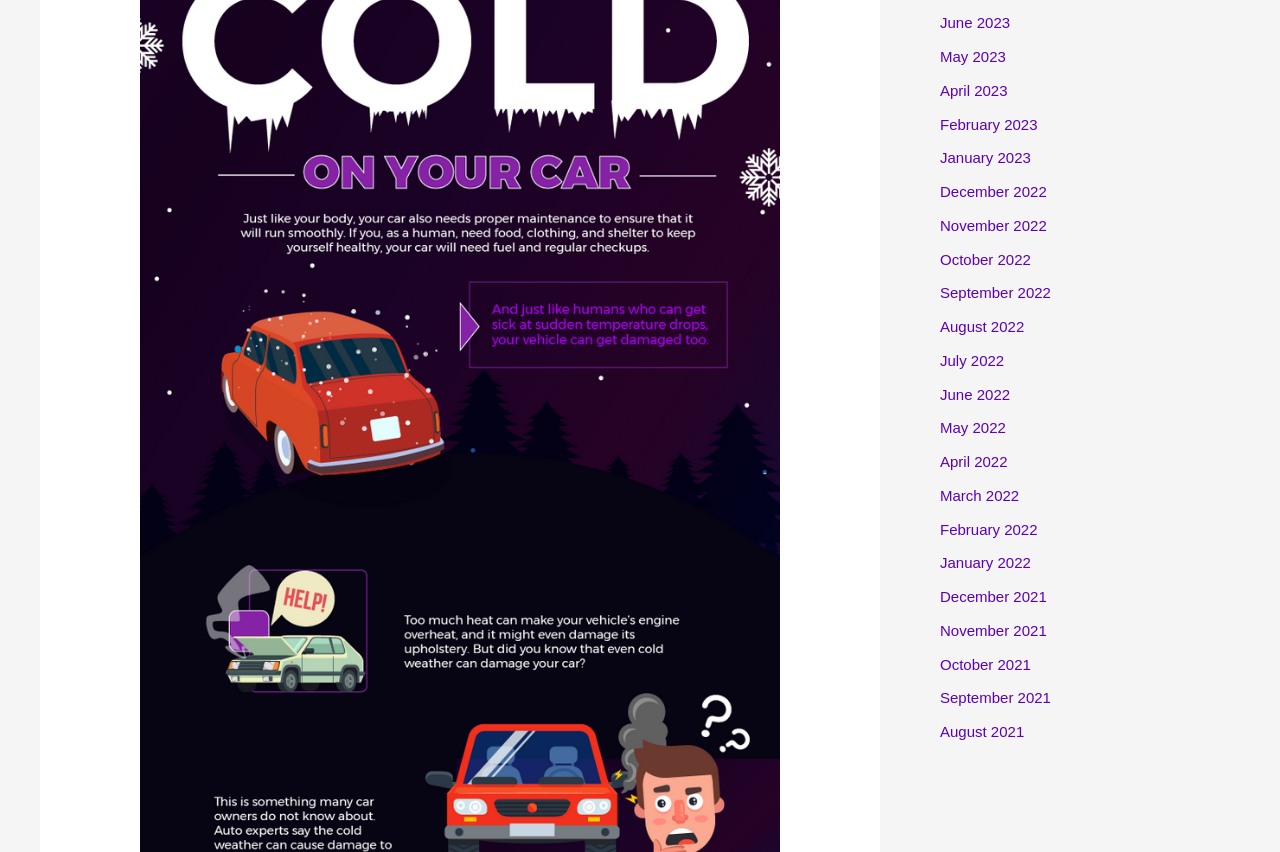Can you find the bounding box coordinates of the area I should click to execute the following instruction: "view June 2023"?

[0.734, 0.017, 0.789, 0.037]